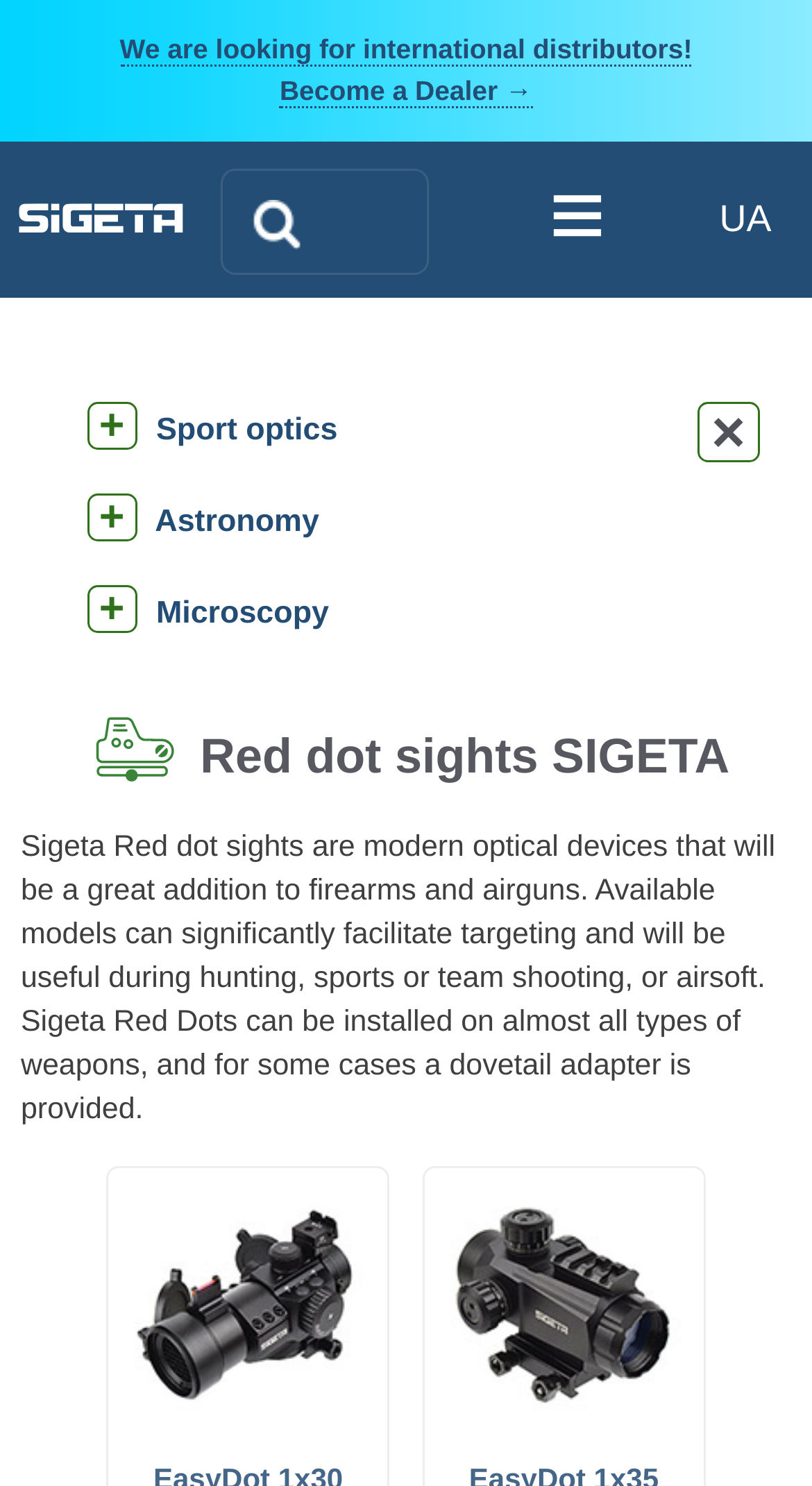Locate the bounding box coordinates of the area to click to fulfill this instruction: "Expand the menu". The bounding box should be presented as four float numbers between 0 and 1, in the order [left, top, right, bottom].

[0.676, 0.13, 0.746, 0.17]